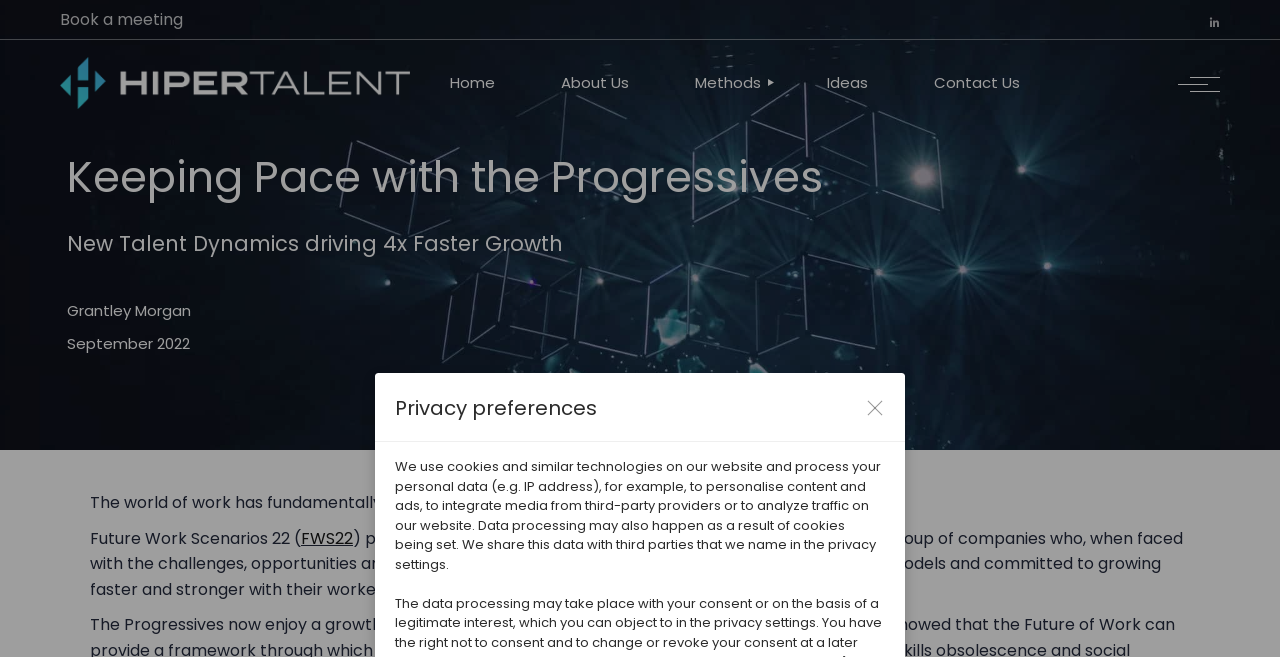Given the element description "About Us" in the screenshot, predict the bounding box coordinates of that UI element.

[0.438, 0.061, 0.491, 0.192]